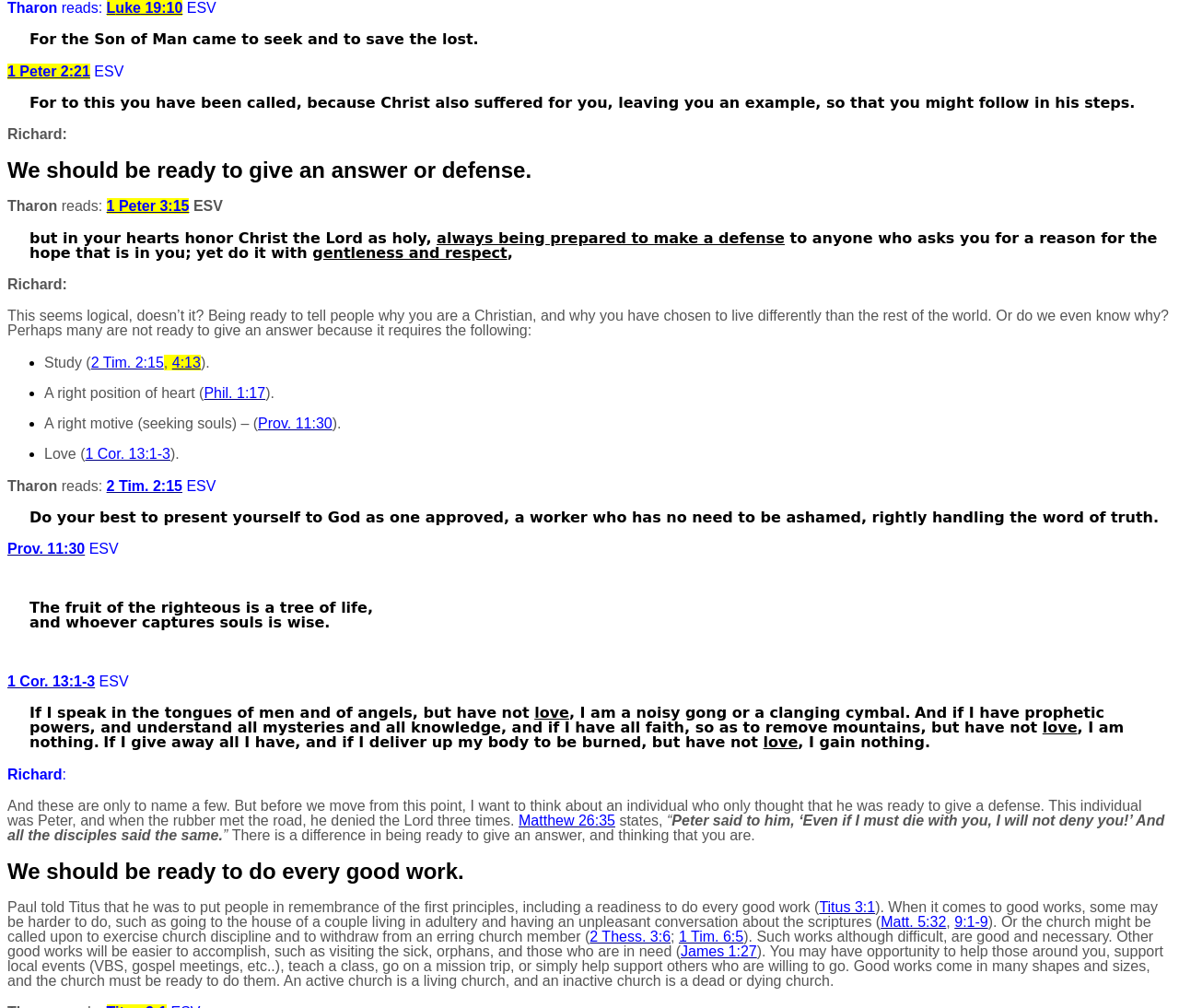Locate the bounding box of the UI element defined by this description: "Home". The coordinates should be given as four float numbers between 0 and 1, formatted as [left, top, right, bottom].

None